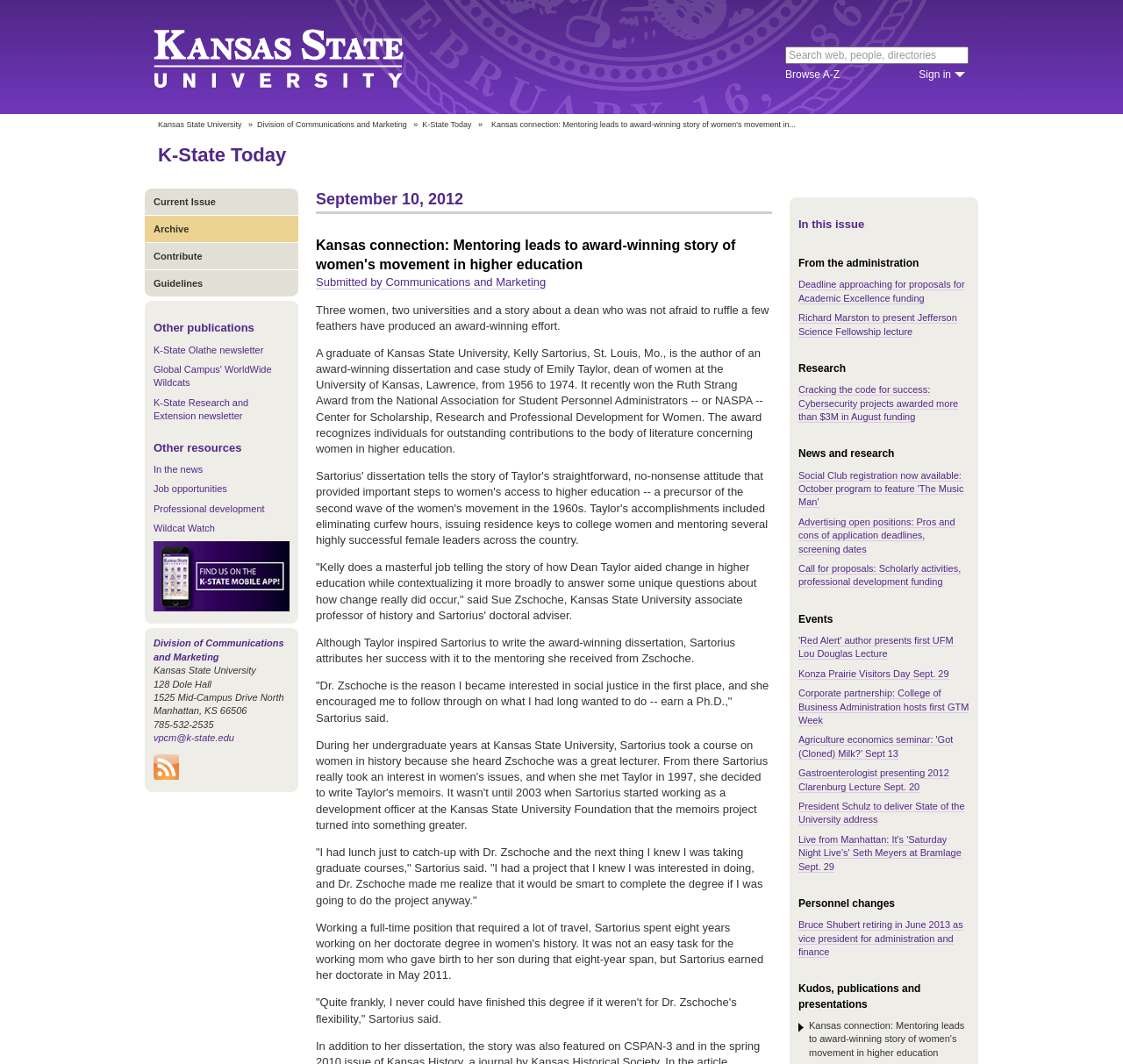From the element description Global Campus' WorldWide Wildcats, predict the bounding box coordinates of the UI element. The coordinates must be specified in the format (top-left x, top-left y, bottom-right x, bottom-right y) and should be within the 0 to 1 range.

[0.137, 0.342, 0.242, 0.365]